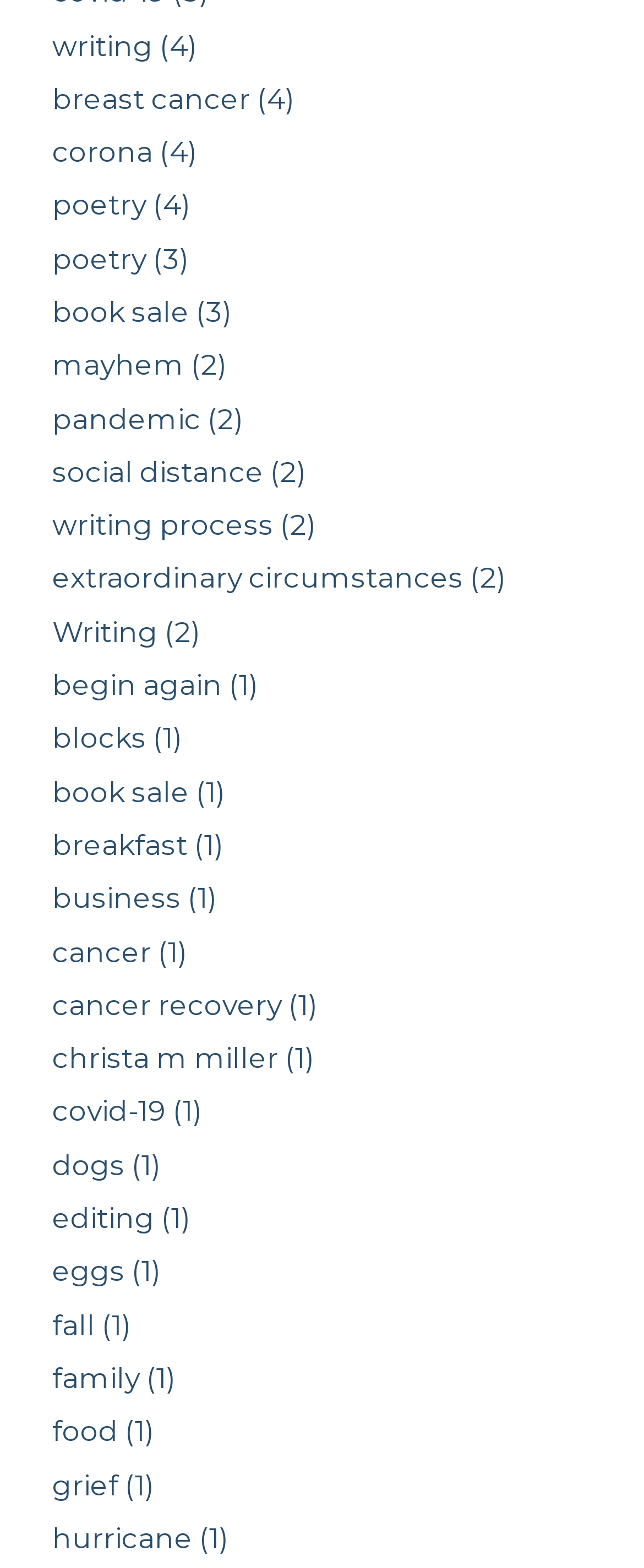Please respond to the question using a single word or phrase:
How many links are related to 'cancer'?

2